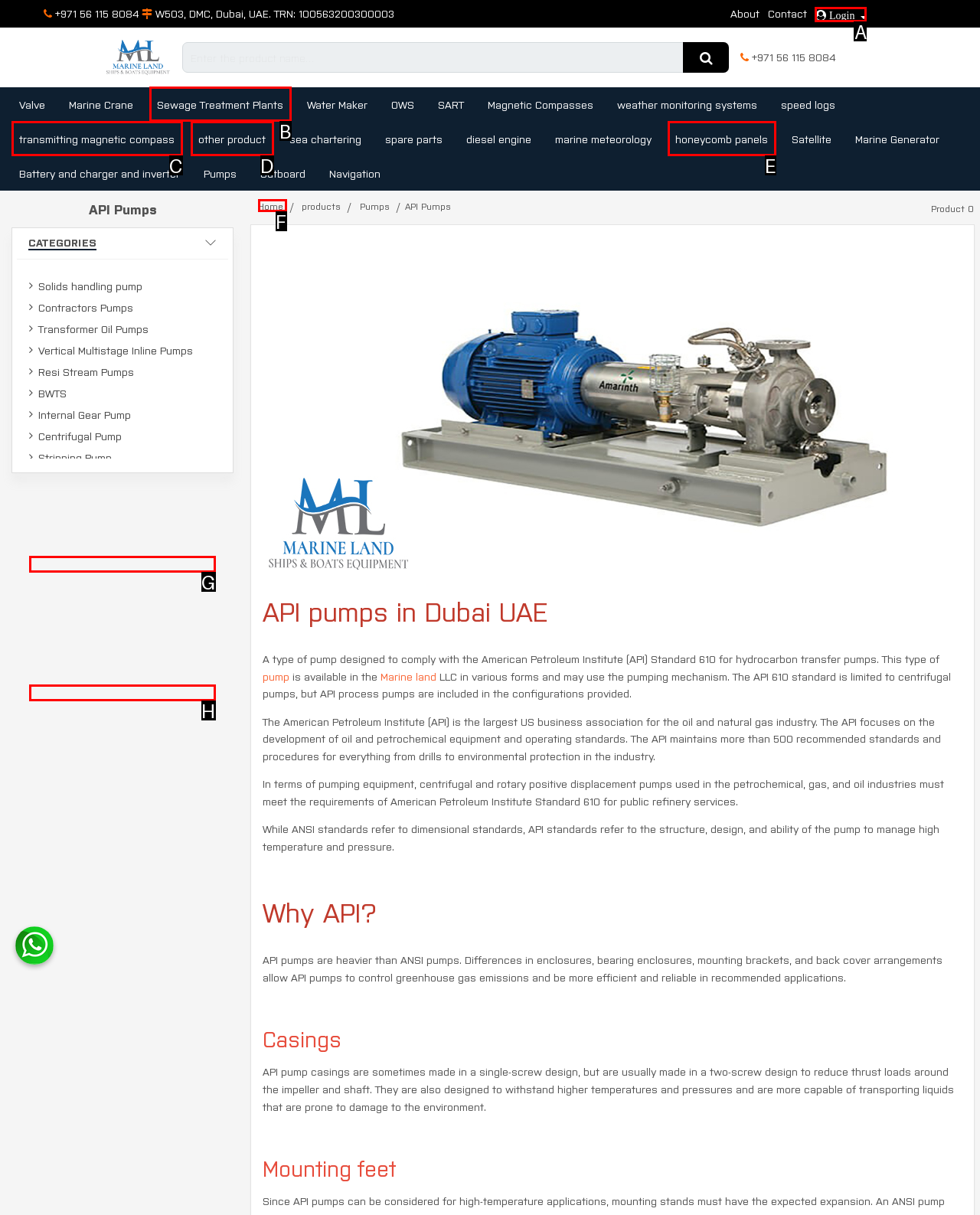Select the letter of the UI element that matches this task: Login to the account
Provide the answer as the letter of the correct choice.

A